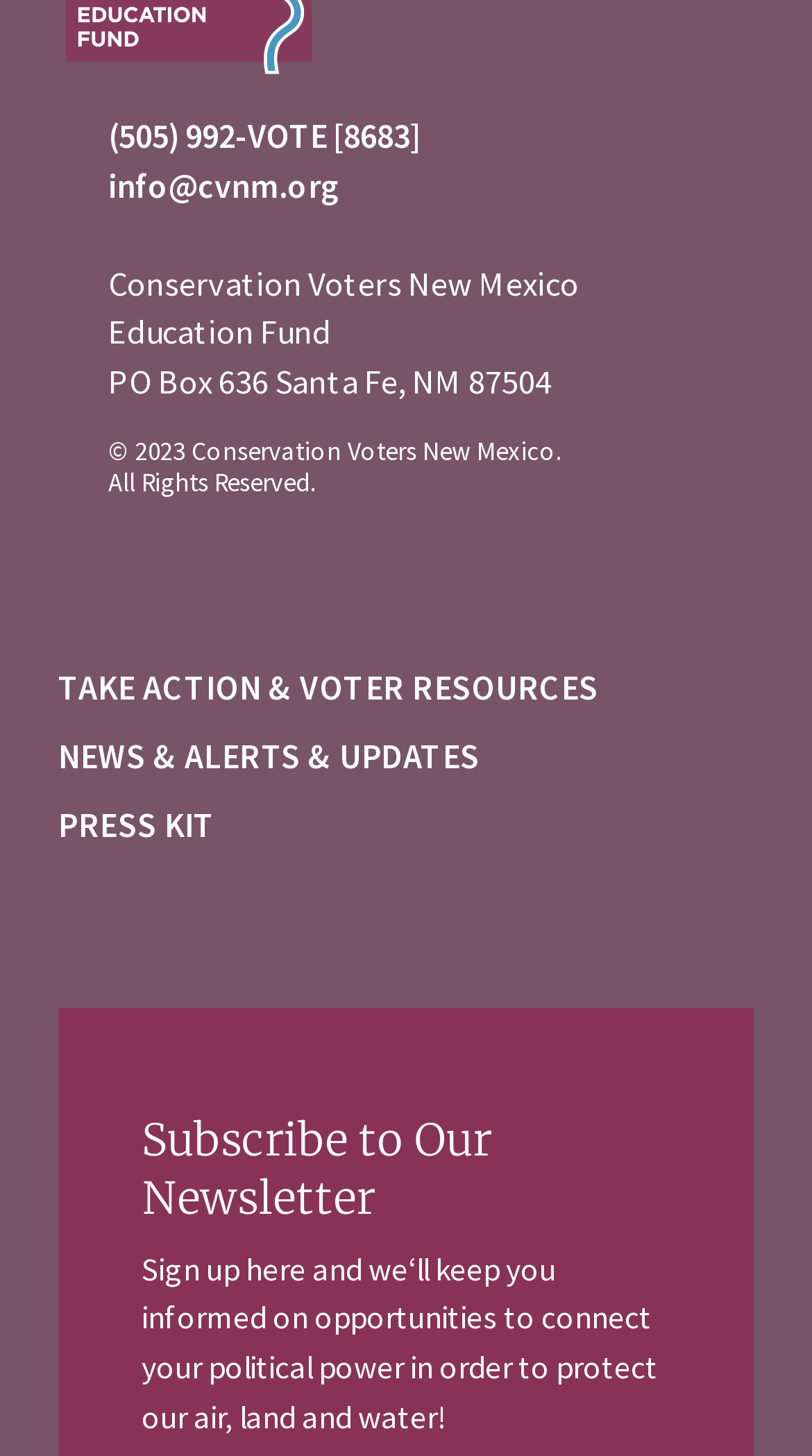What is the purpose of the newsletter subscription?
Please provide a single word or phrase as your answer based on the screenshot.

To stay informed